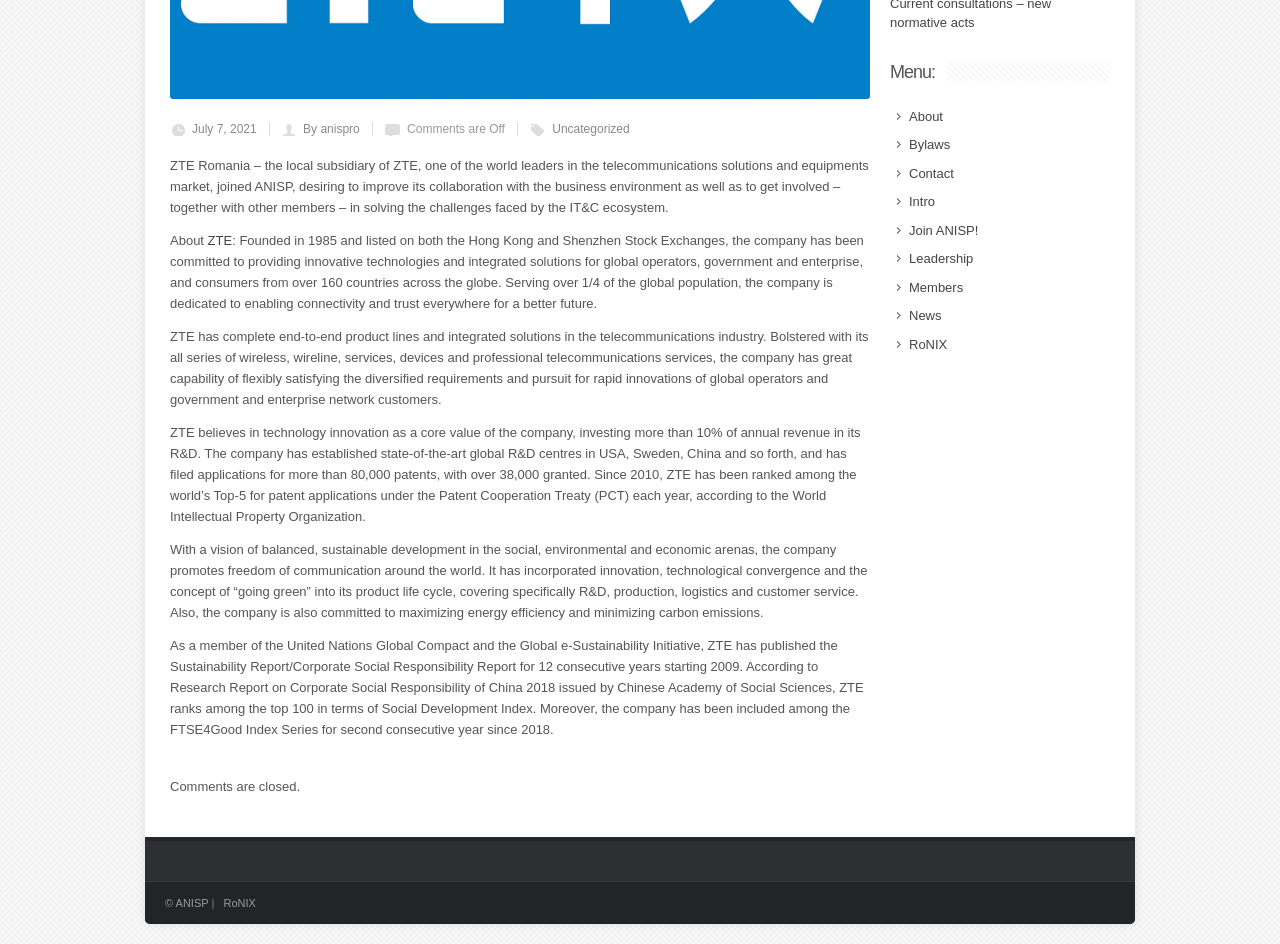Locate the UI element that matches the description Join ANISP! in the webpage screenshot. Return the bounding box coordinates in the format (top-left x, top-left y, bottom-right x, bottom-right y), with values ranging from 0 to 1.

[0.695, 0.229, 0.772, 0.258]